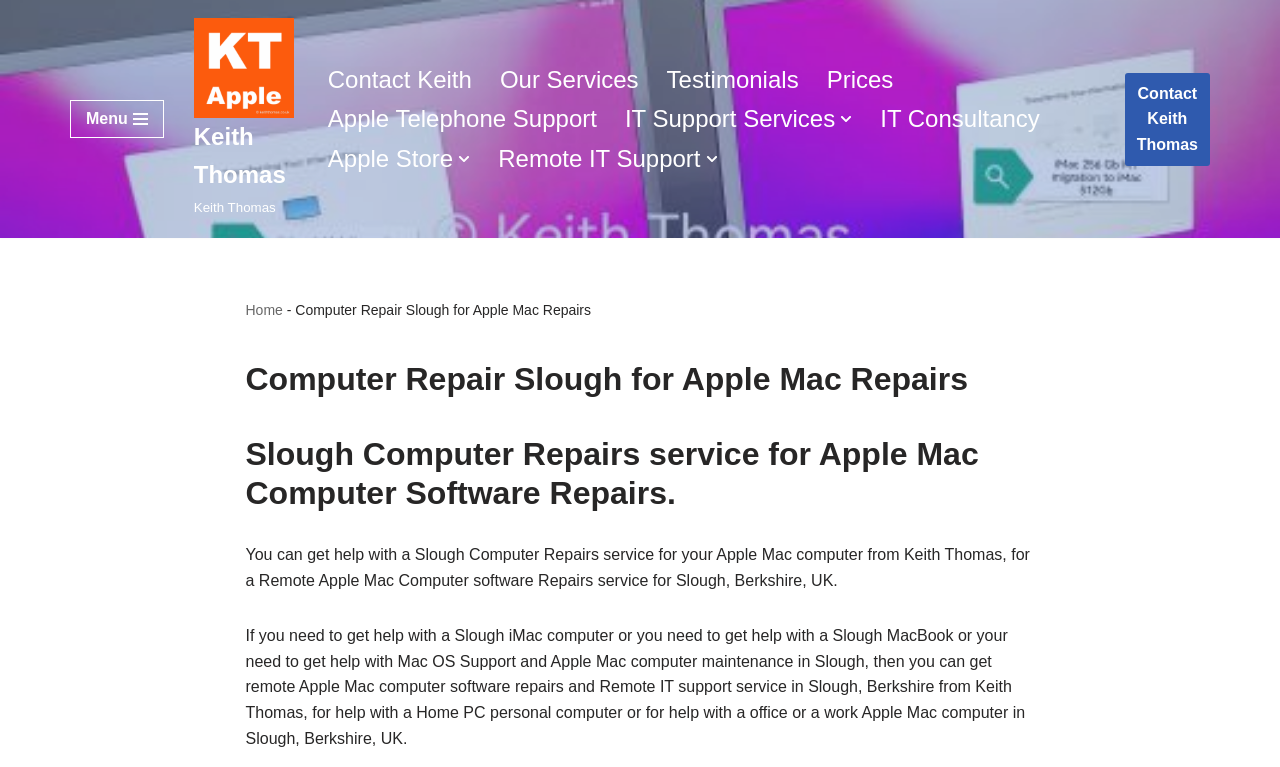Identify the bounding box coordinates of the region that needs to be clicked to carry out this instruction: "Click Navigation Menu". Provide these coordinates as four float numbers ranging from 0 to 1, i.e., [left, top, right, bottom].

[0.055, 0.131, 0.128, 0.18]